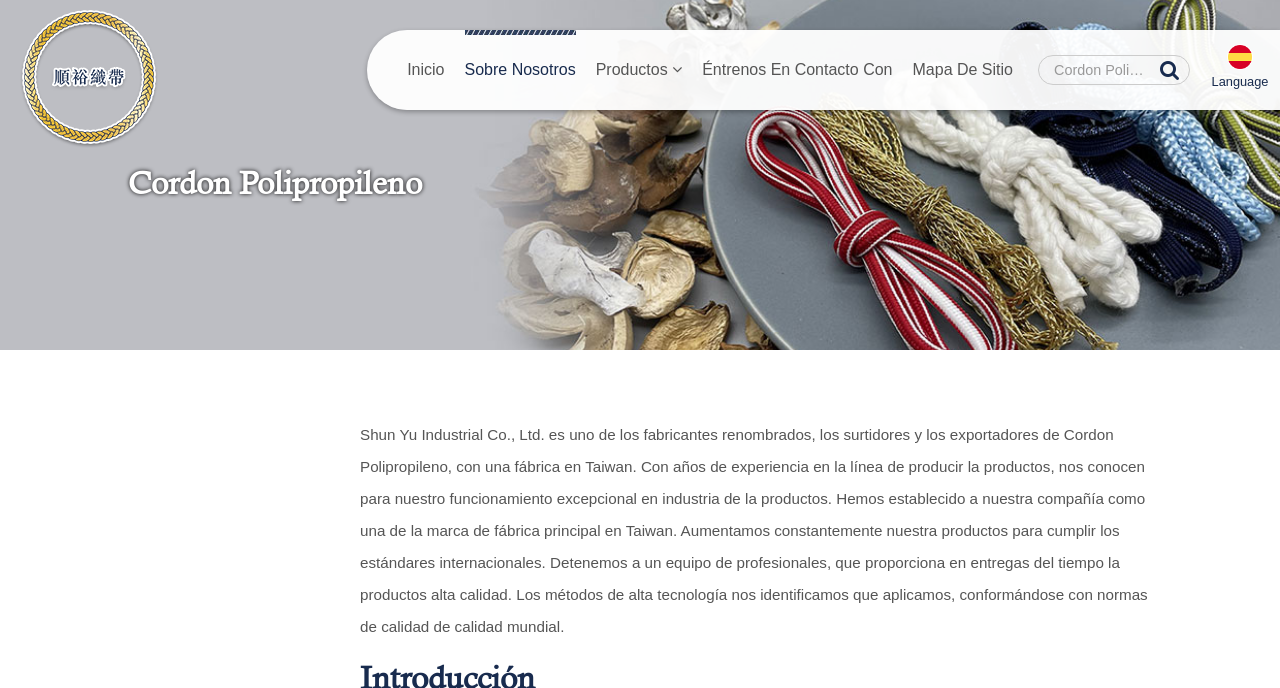Determine the bounding box coordinates for the region that must be clicked to execute the following instruction: "Change language".

[0.938, 0.044, 1.0, 0.16]